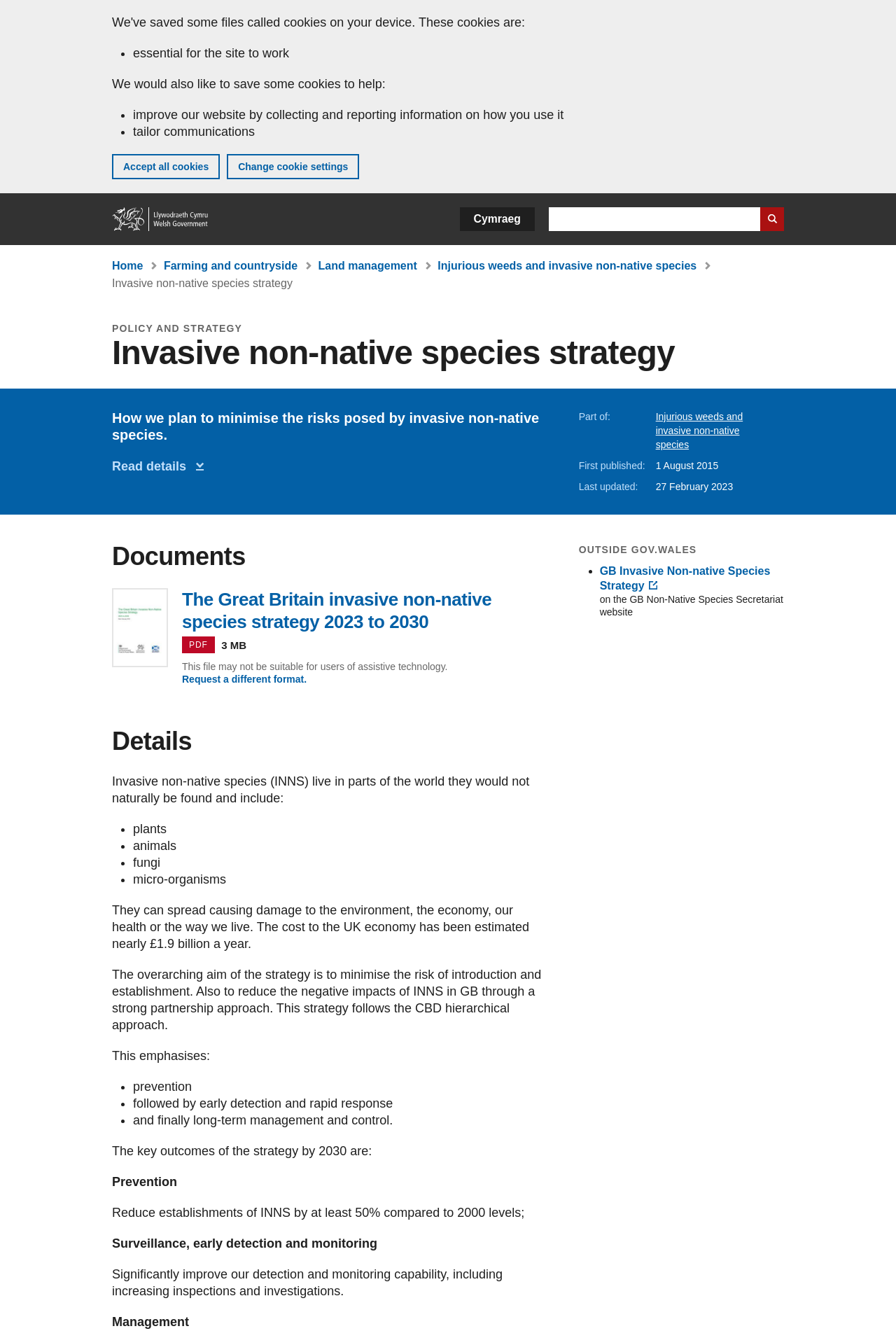Please provide a comprehensive answer to the question below using the information from the image: What is the purpose of the invasive non-native species strategy?

The purpose of the invasive non-native species strategy is to minimise the risks posed by invasive non-native species, as stated in the webpage's meta description and the strategy's overarching aim.